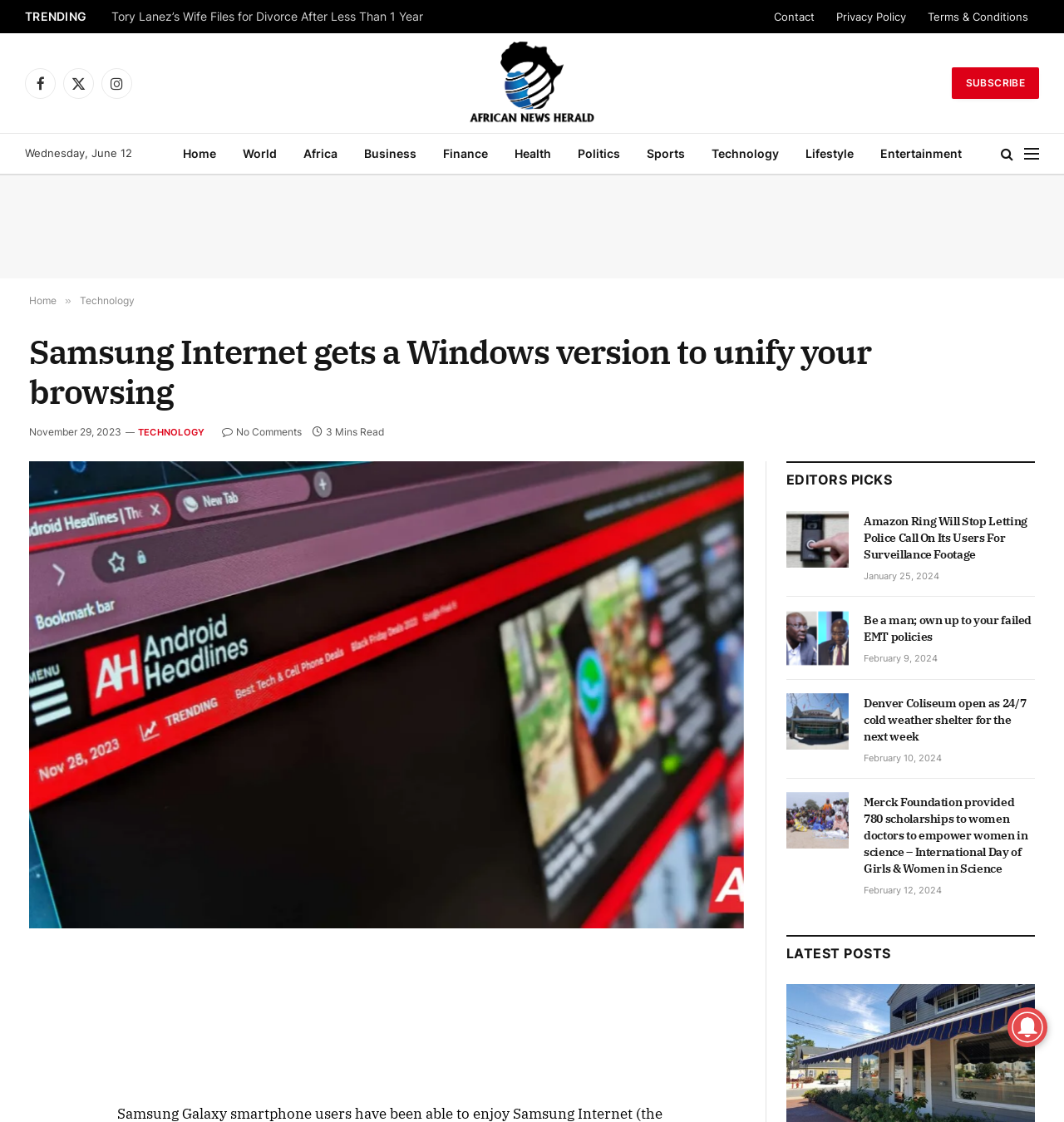Based on the image, please elaborate on the answer to the following question:
How many categories are available in the top menu?

I counted the number of link elements in the top menu, starting from 'Home' and ending at 'Lifestyle', and found that there are 12 categories available.